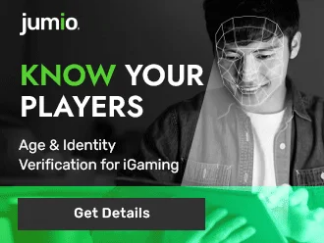What is the invitation on the button below the image?
Examine the image and give a concise answer in one word or a short phrase.

Get Details